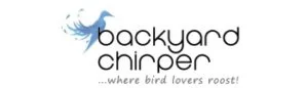What is the theme of the brand?
Respond to the question with a well-detailed and thorough answer.

The logo and tagline of the brand reflect the essence of a space that celebrates the joys of nature and birdwatching, inviting customers to explore their offerings, indicating that the theme of the brand is birdwatching and nature.